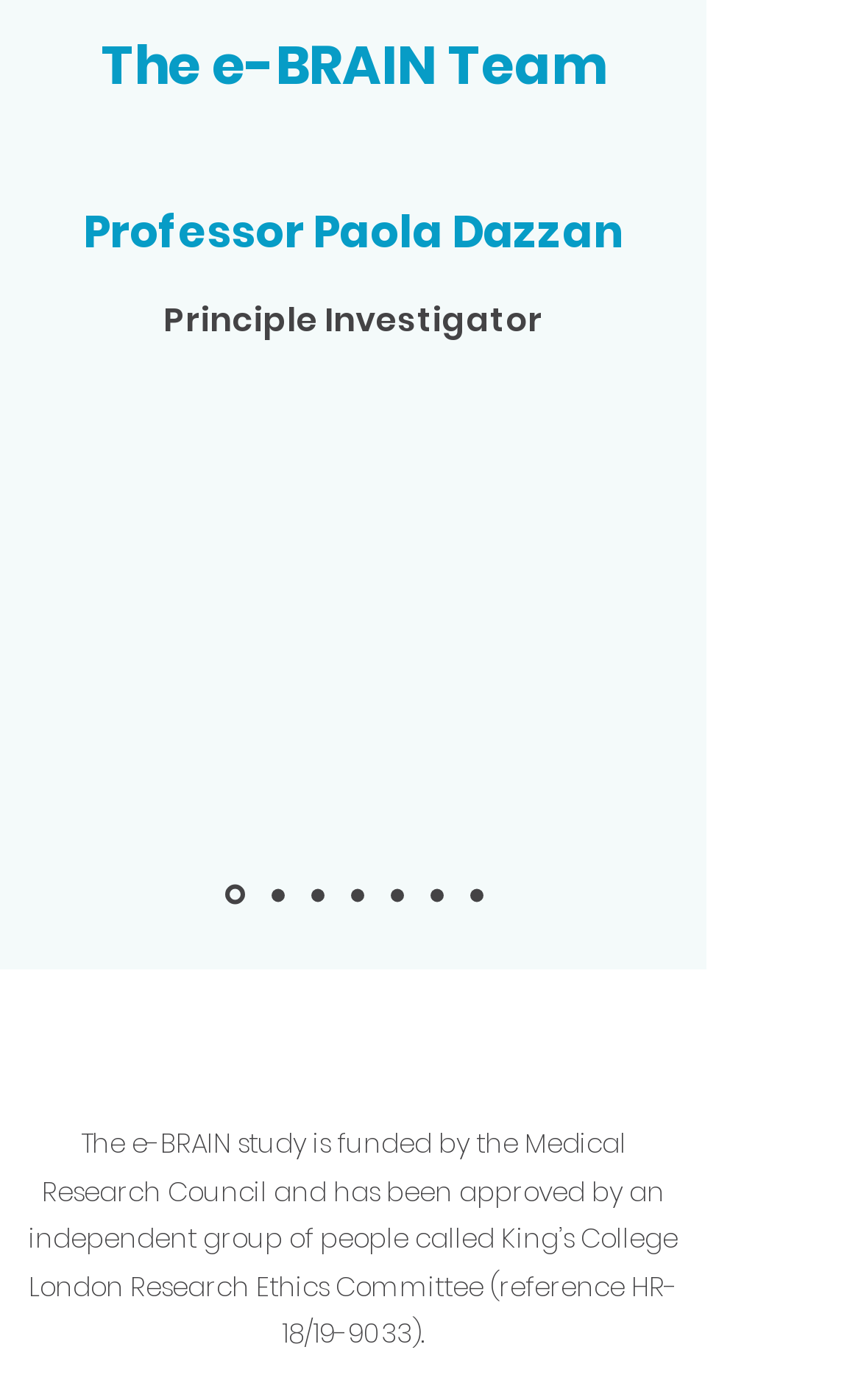How many social media links are there?
Please answer the question with a detailed response using the information from the screenshot.

There are three social media links in the social bar region at the bottom of the webpage, which are Twitter, Facebook, and another unknown link.